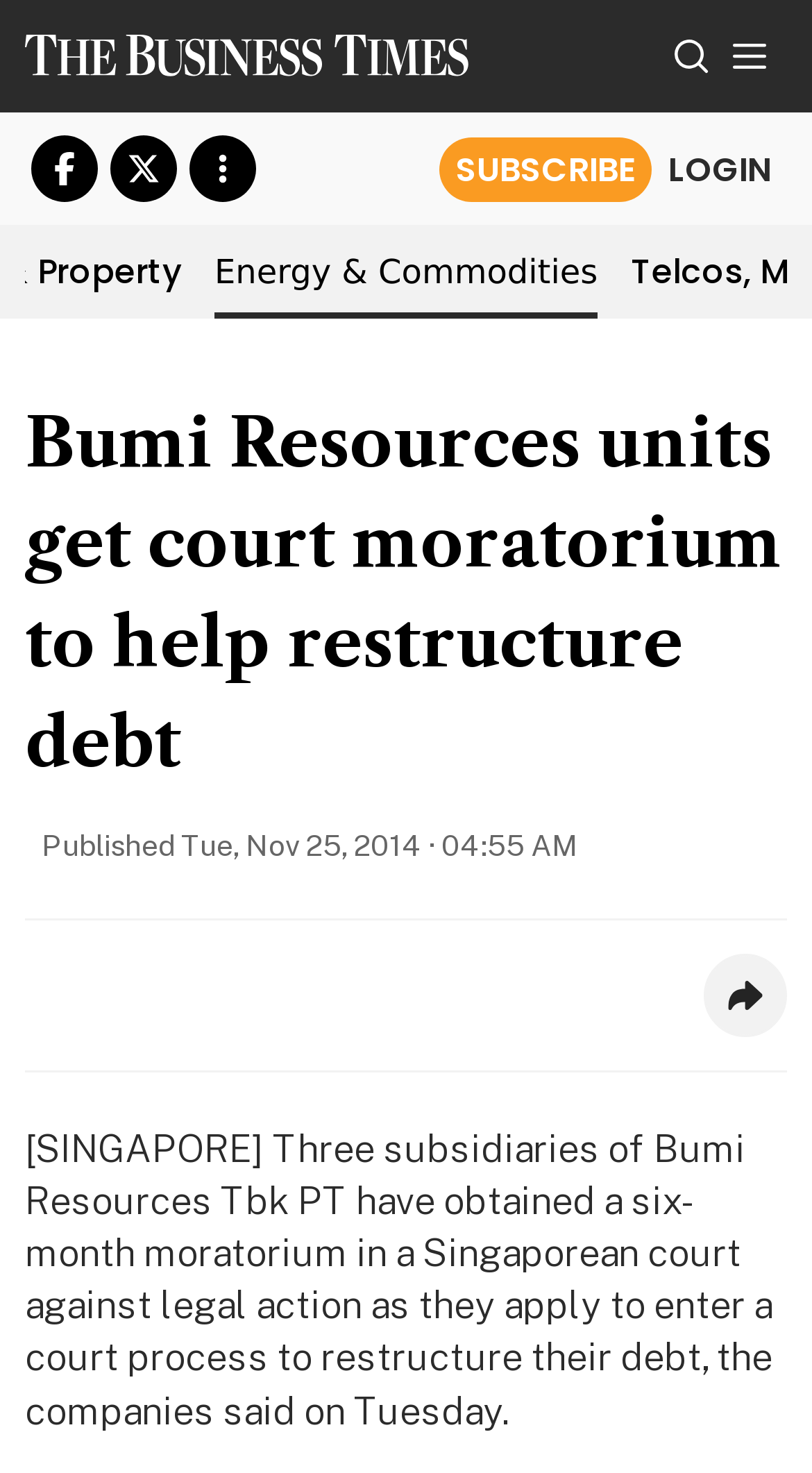Determine the bounding box coordinates of the section I need to click to execute the following instruction: "Subscribe". Provide the coordinates as four float numbers between 0 and 1, i.e., [left, top, right, bottom].

[0.541, 0.093, 0.803, 0.136]